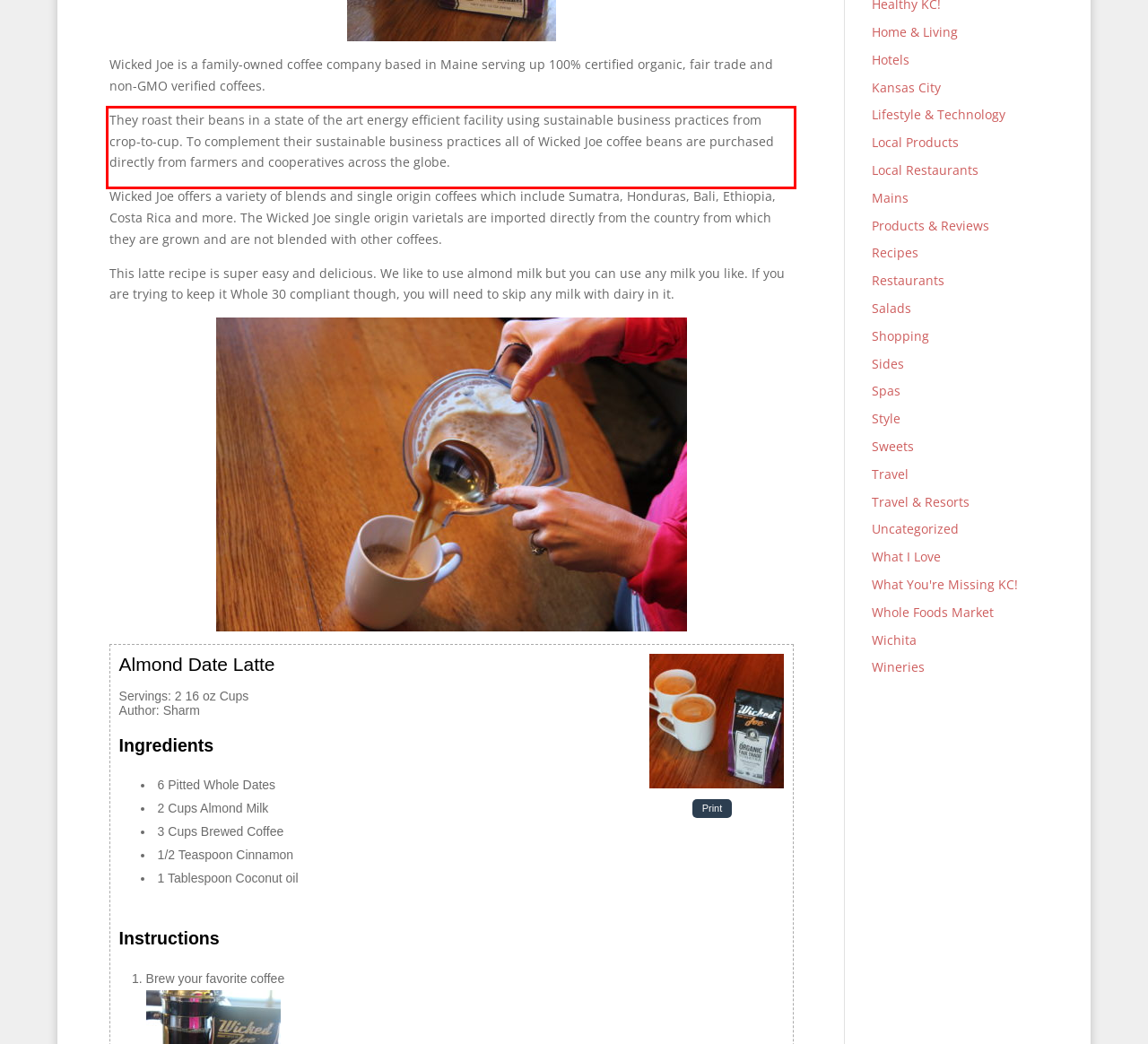Identify the text within the red bounding box on the webpage screenshot and generate the extracted text content.

They roast their beans in a state of the art energy efficient facility using sustainable business practices from crop-to-cup. To complement their sustainable business practices all of Wicked Joe coffee beans are purchased directly from farmers and cooperatives across the globe.